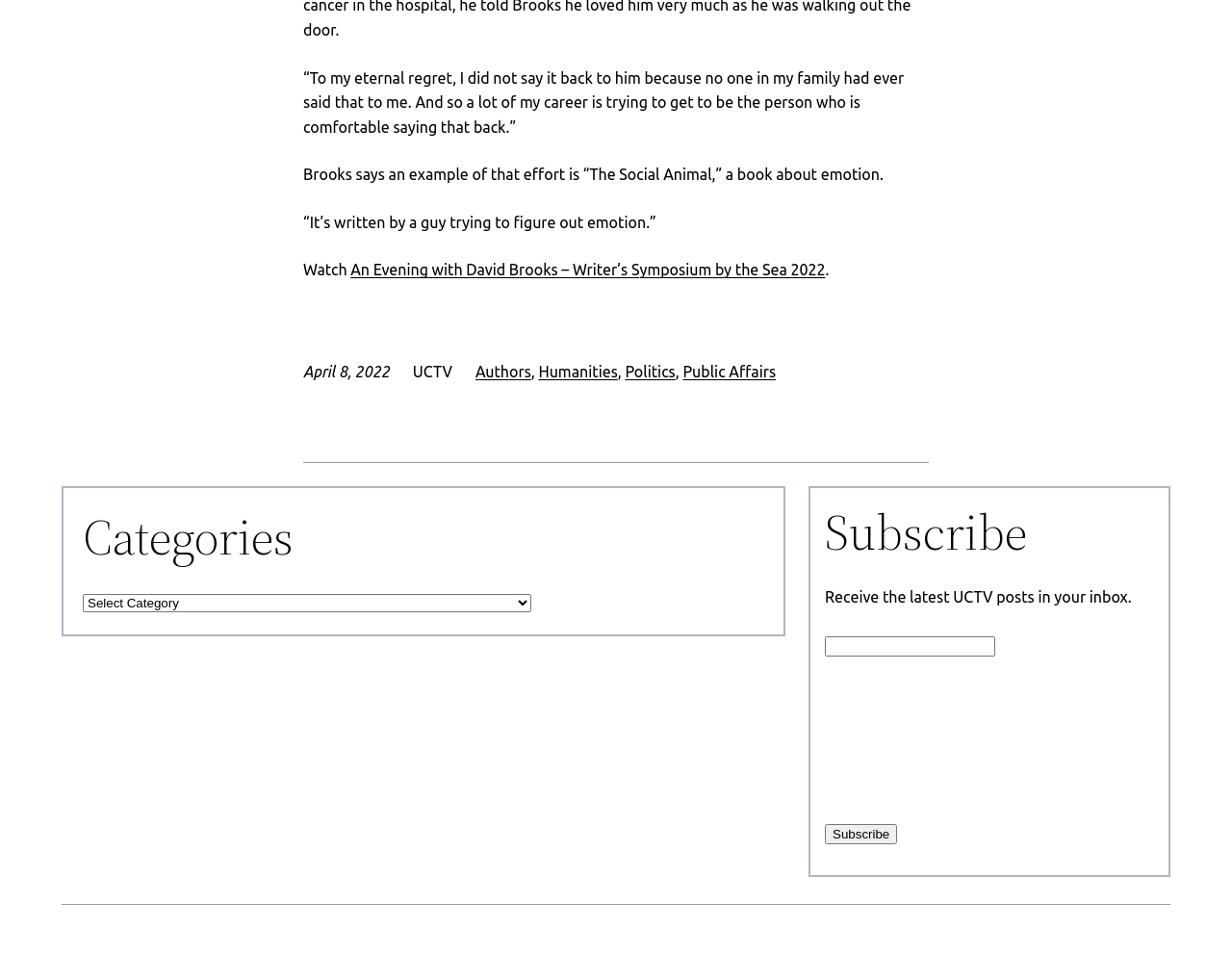Please provide the bounding box coordinates in the format (top-left x, top-left y, bottom-right x, bottom-right y). Remember, all values are floating point numbers between 0 and 1. What is the bounding box coordinate of the region described as: Public Affairs

[0.554, 0.37, 0.63, 0.388]